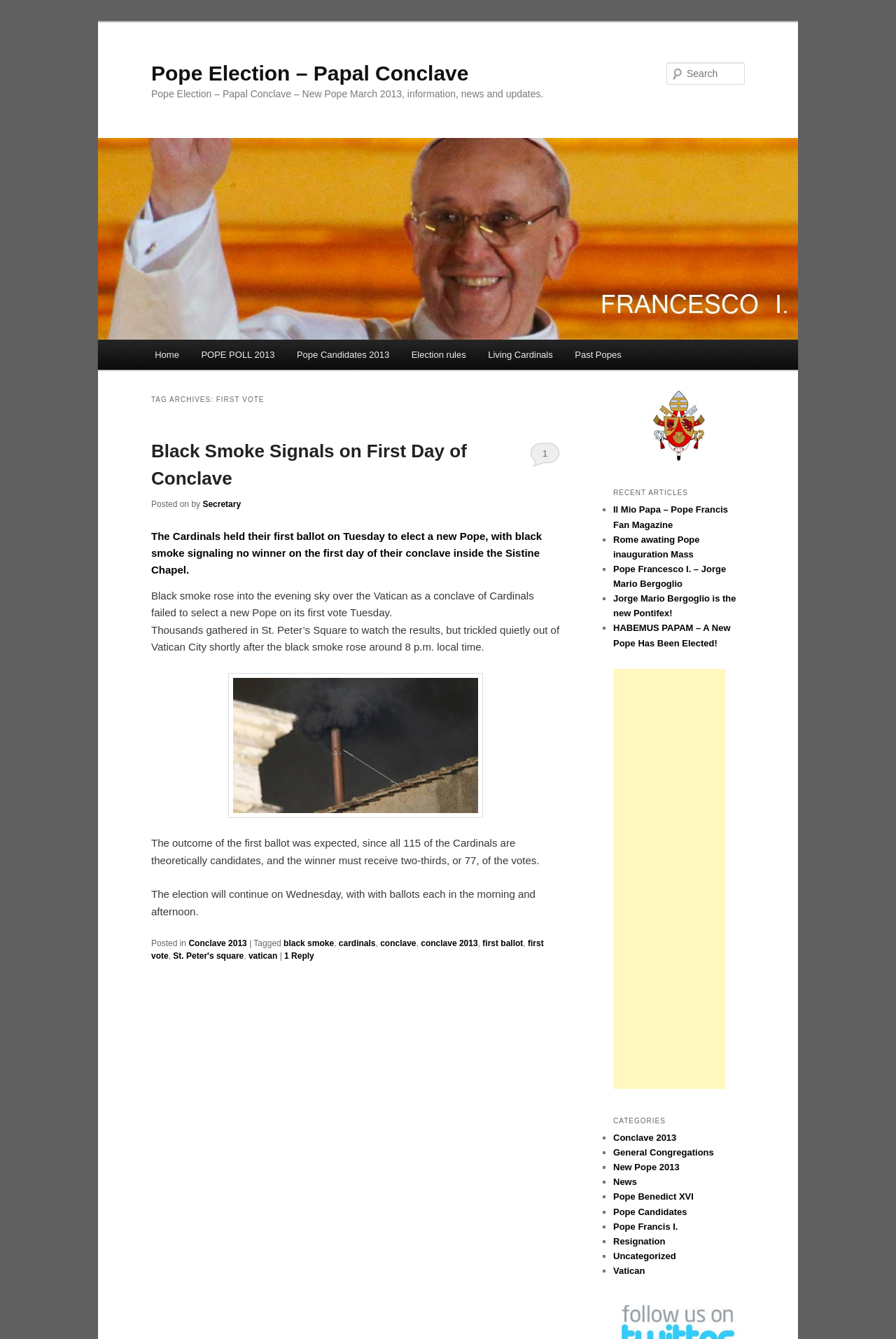Using the information in the image, give a comprehensive answer to the question: 
What is the main topic of this webpage?

Based on the webpage structure and content, it appears that the main topic of this webpage is the Pope Election, specifically the Papal Conclave. The heading 'Pope Election – Papal Conclave' and the various links and articles related to the election suggest that this is the primary focus of the webpage.